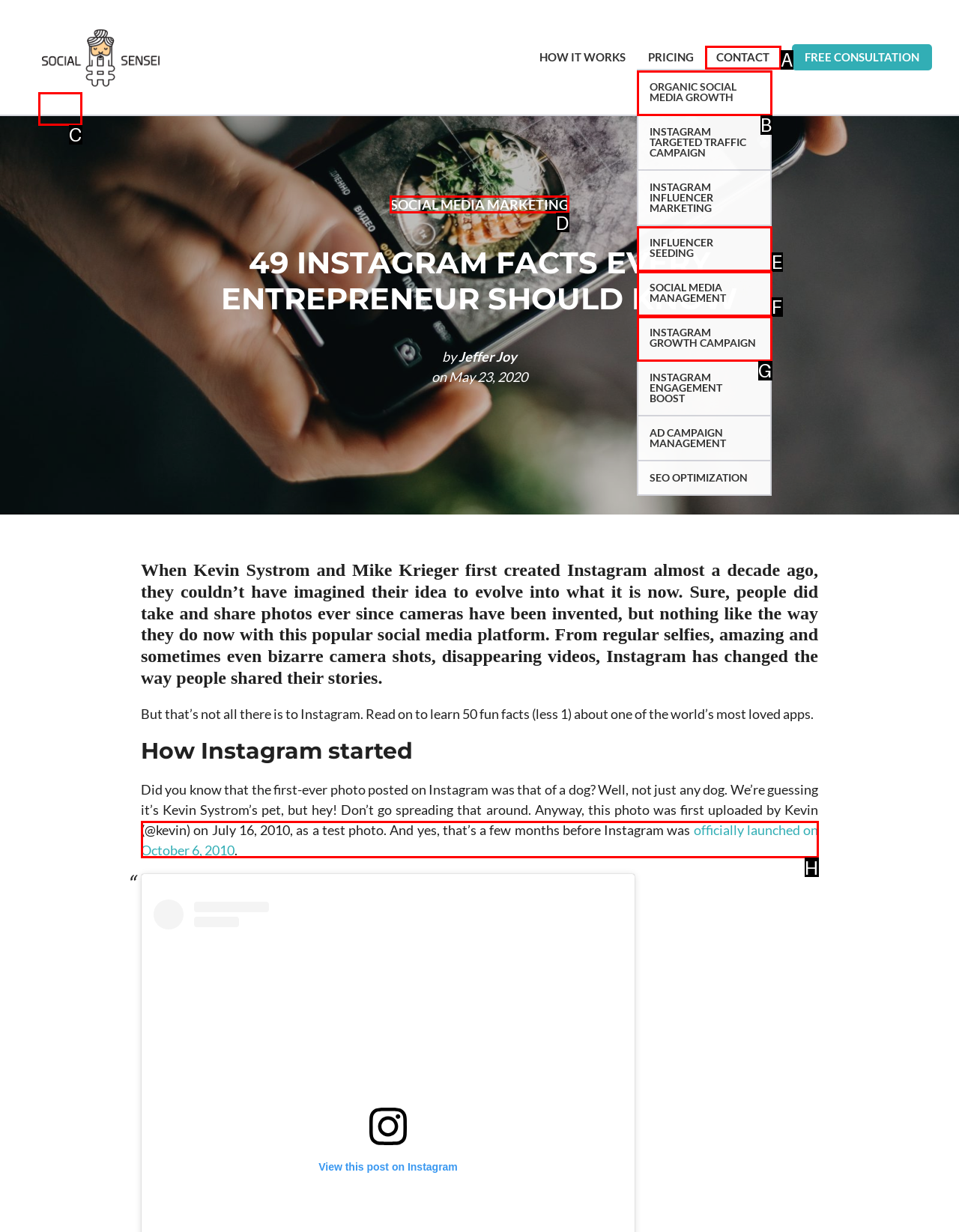To complete the task: Learn about Custom Software Development, which option should I click? Answer with the appropriate letter from the provided choices.

None